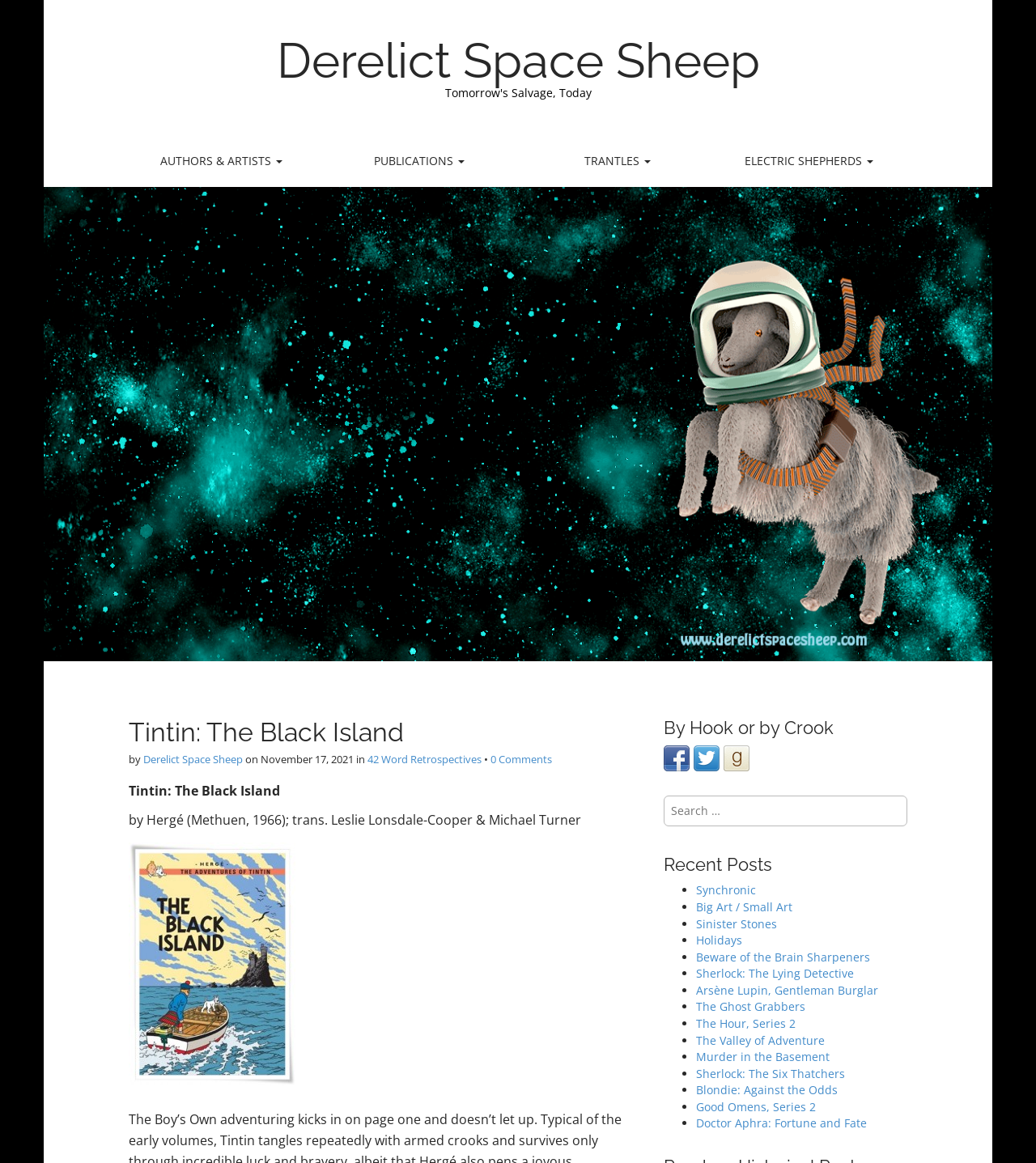Identify the main heading of the webpage and provide its text content.

Tintin: The Black Island